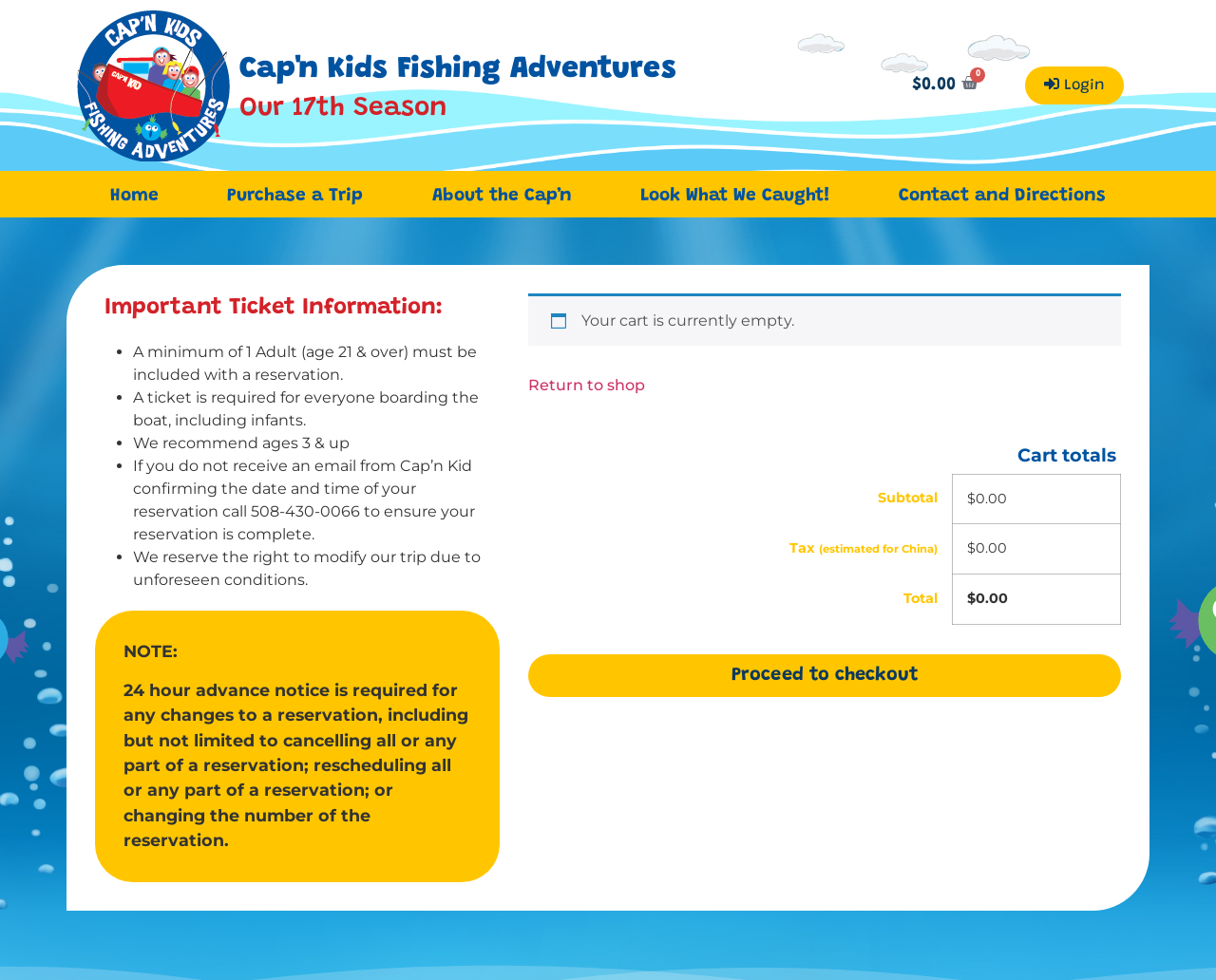Specify the bounding box coordinates of the element's area that should be clicked to execute the given instruction: "Login". The coordinates should be four float numbers between 0 and 1, i.e., [left, top, right, bottom].

[0.843, 0.068, 0.925, 0.107]